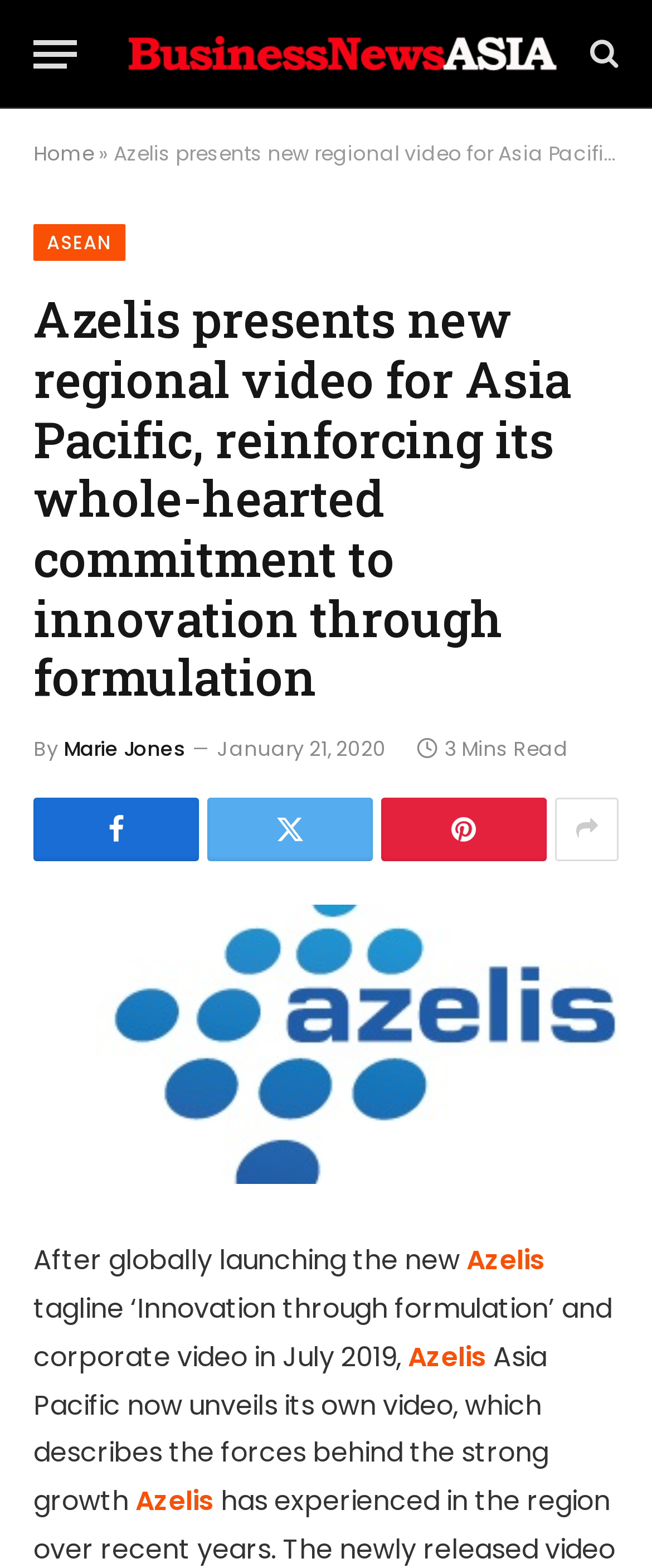Highlight the bounding box coordinates of the element you need to click to perform the following instruction: "Read the article by 'Marie Jones'."

[0.097, 0.468, 0.285, 0.486]